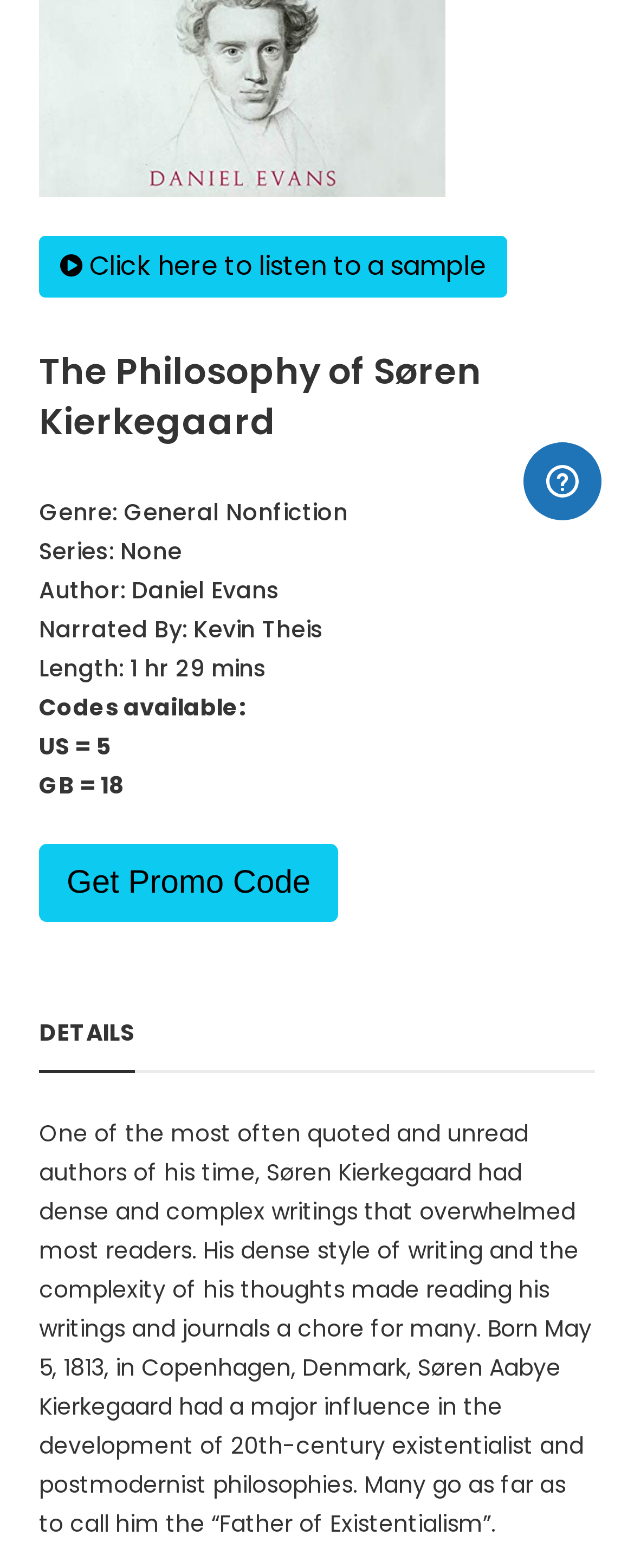Identify the bounding box for the described UI element. Provide the coordinates in (top-left x, top-left y, bottom-right x, bottom-right y) format with values ranging from 0 to 1: Daniel Evans

[0.208, 0.366, 0.441, 0.387]